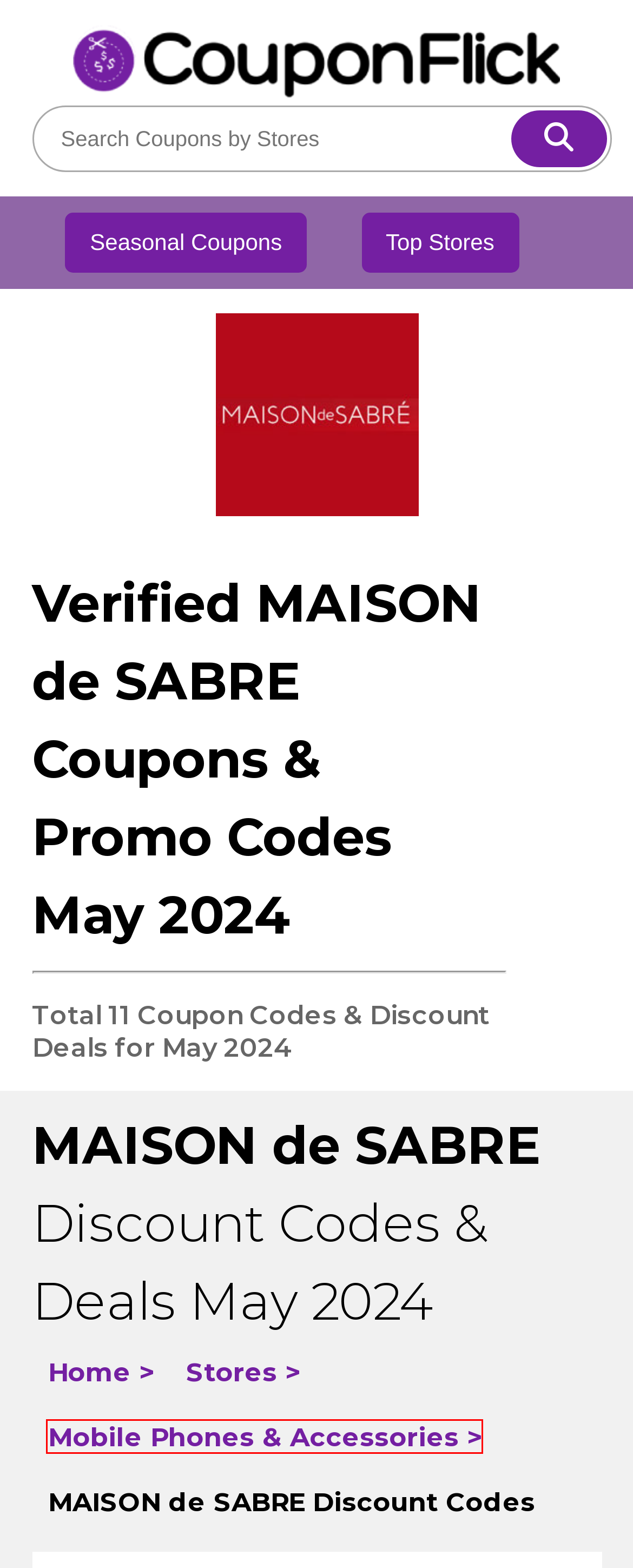Look at the screenshot of a webpage where a red bounding box surrounds a UI element. Your task is to select the best-matching webpage description for the new webpage after you click the element within the bounding box. The available options are:
A. Up to 60% HealthExpress Coupon Codes & HealthExpress Discounts May 2024
B. MyProtein Promo Code & Coupons - 50% OFF Sitewide May 2024
C. Up to 60% DHgate Coupon Codes & DHgate Discounts May 2024
D. Mobile Phones and Accessories | Best Deals & Discounts | CouponFlick
E. Up to 60% Sephora Coupon Codes & Sephora Discounts May 2024
F. Up to 60% Kinokuniya Singapore Coupon Codes & Kinokuniya Singapore Discounts May 2024
G. Browse Coupon and Offers by Stores at CouponFlick.com
H. CouponFlick - Verified Coupons, Promo Codes & Discounts 2024

D